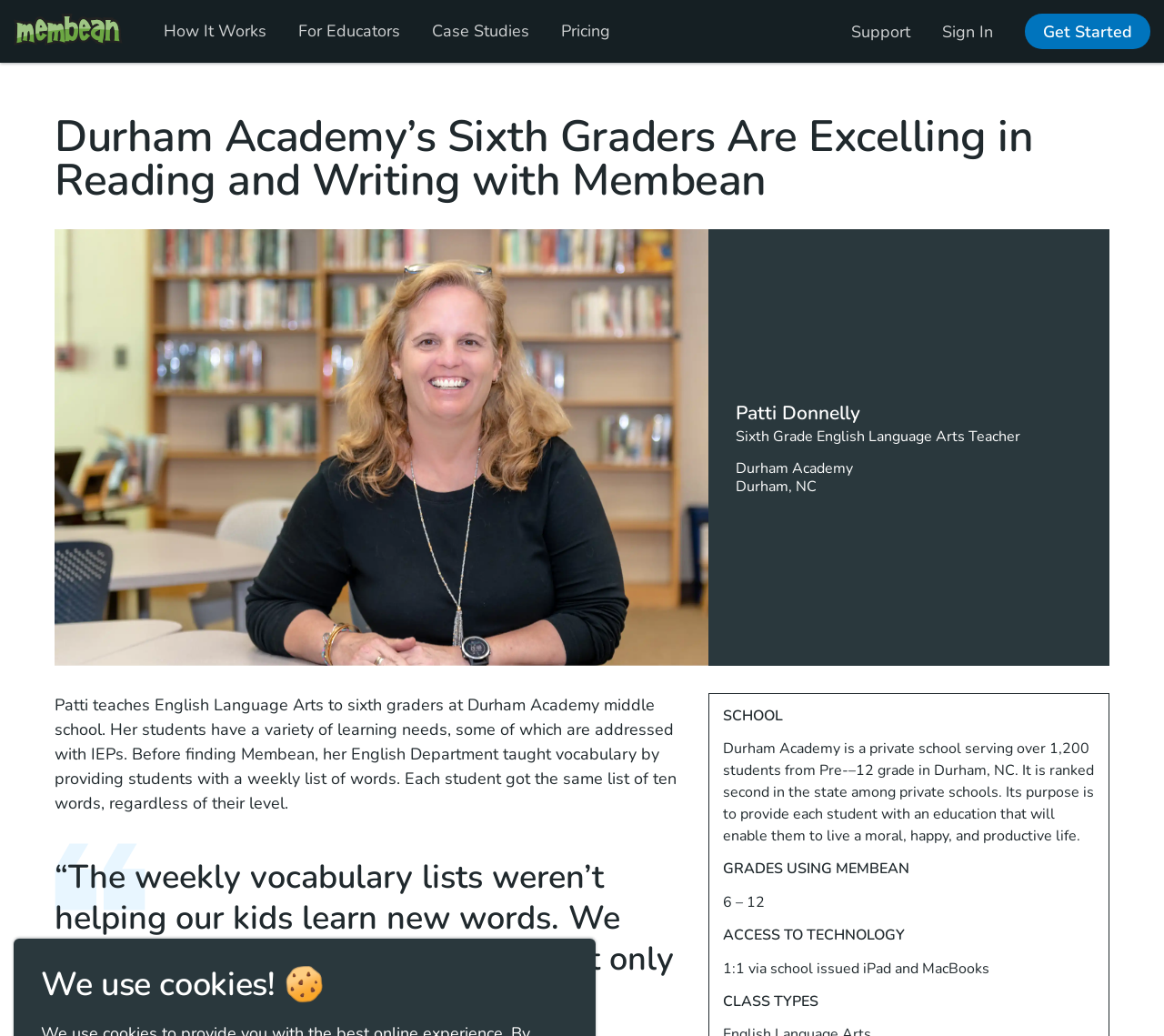Show the bounding box coordinates for the HTML element described as: "How It Works".

[0.129, 0.005, 0.241, 0.055]